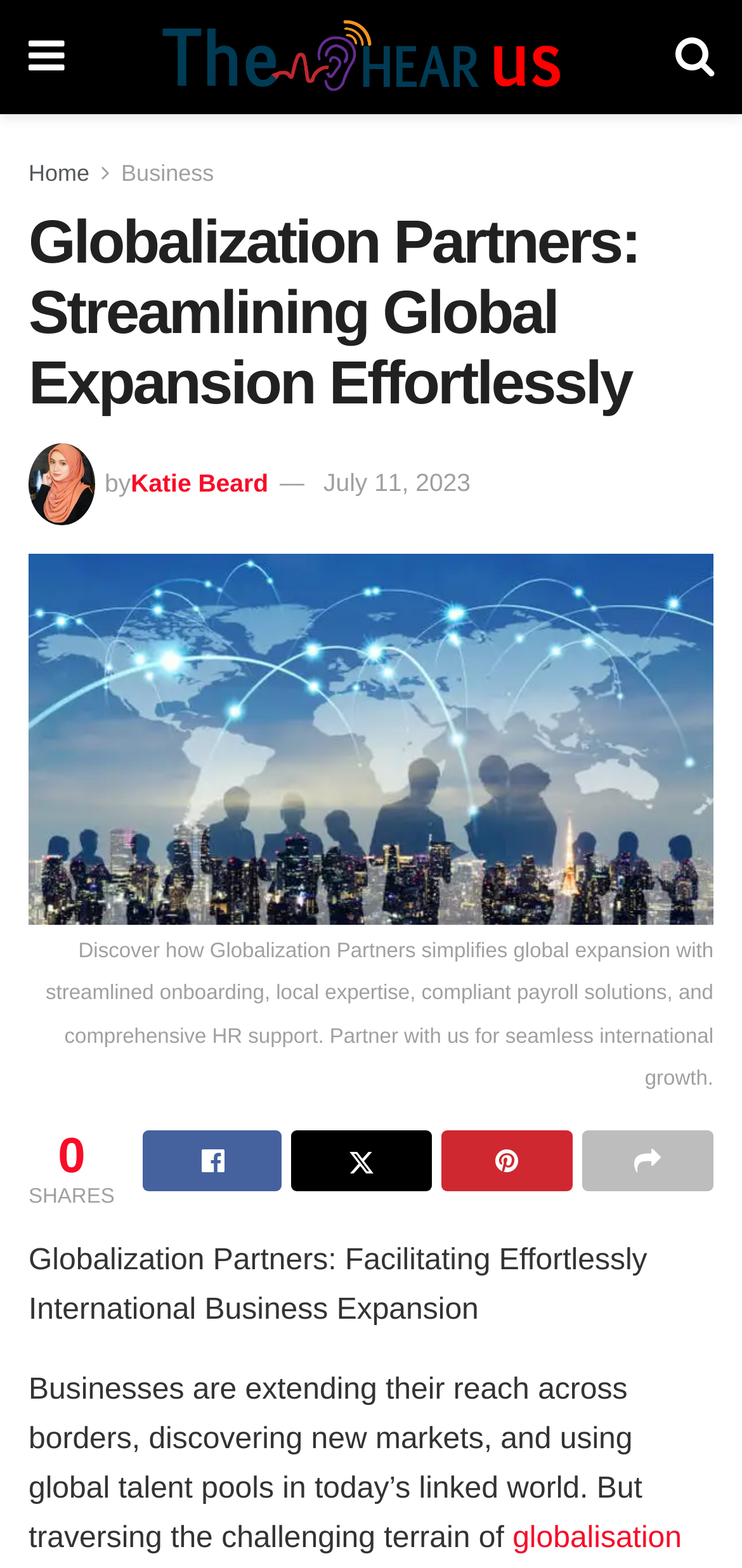Please give a succinct answer to the question in one word or phrase:
Who is the author of the article?

Katie Beard